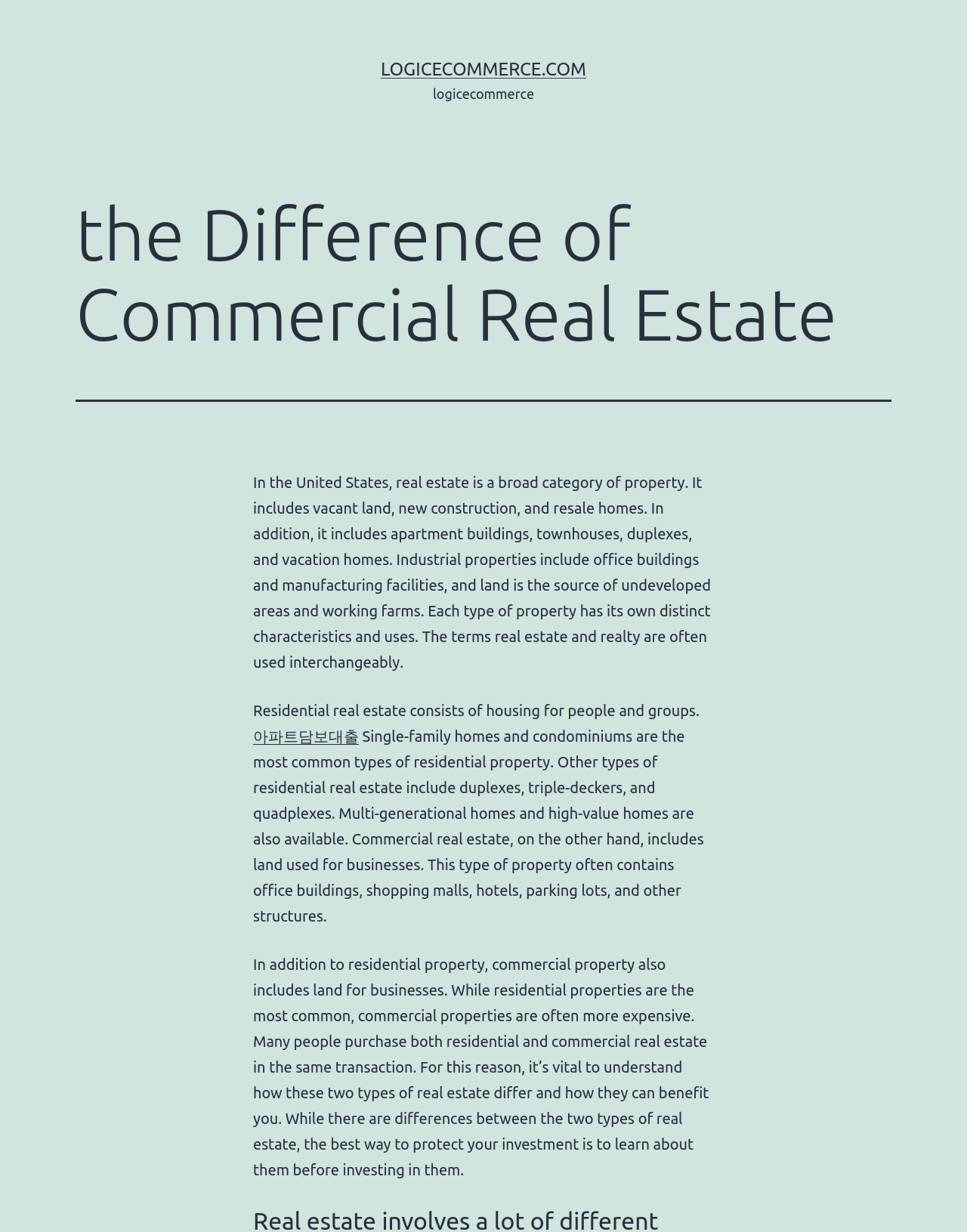What is the relationship between residential and commercial properties in a transaction?
Please craft a detailed and exhaustive response to the question.

The webpage states that many people purchase both residential and commercial real estate in the same transaction, highlighting the importance of understanding the differences between the two types of real estate.